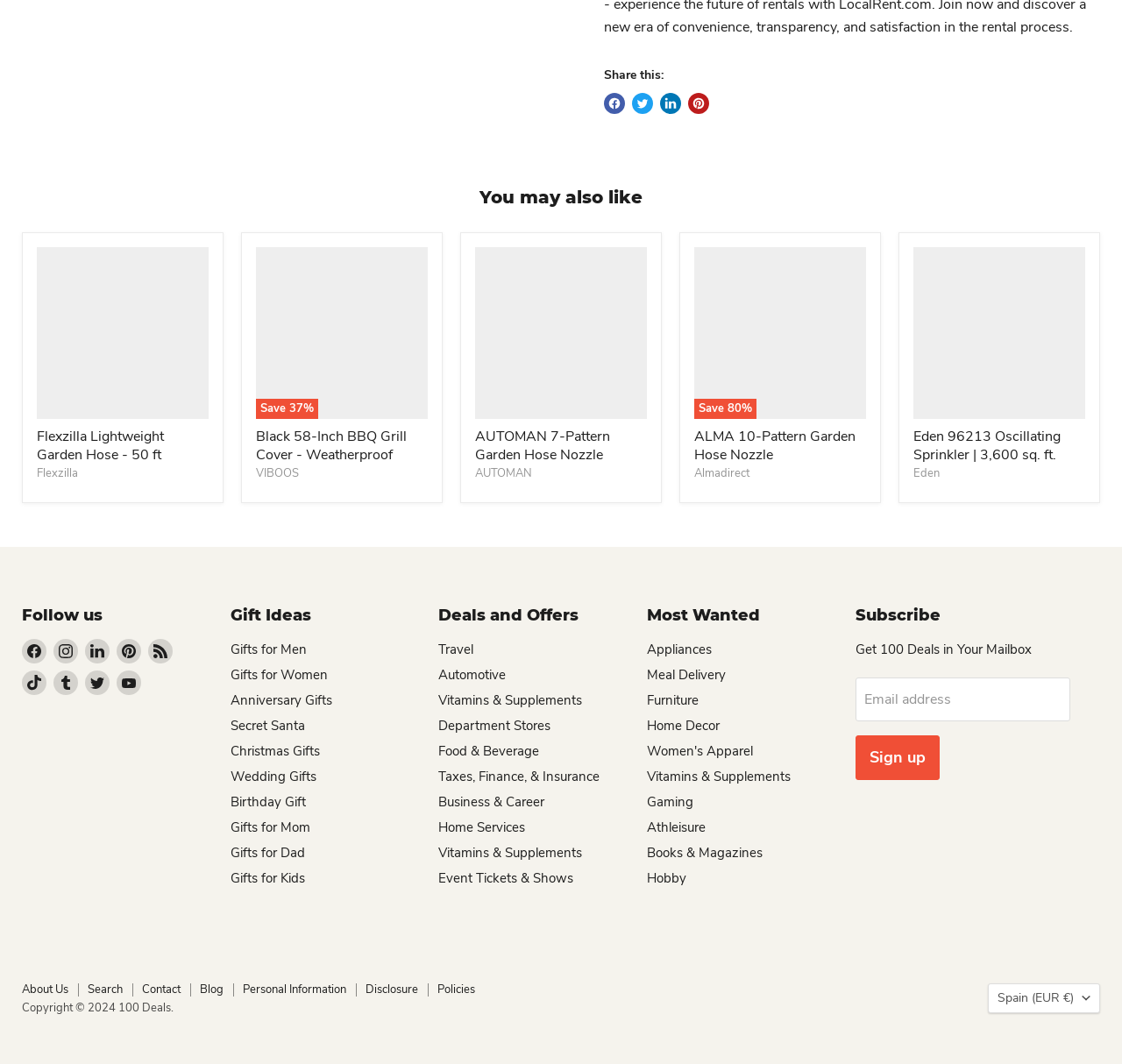Can you pinpoint the bounding box coordinates for the clickable element required for this instruction: "View Gifts for Men"? The coordinates should be four float numbers between 0 and 1, i.e., [left, top, right, bottom].

[0.205, 0.602, 0.273, 0.618]